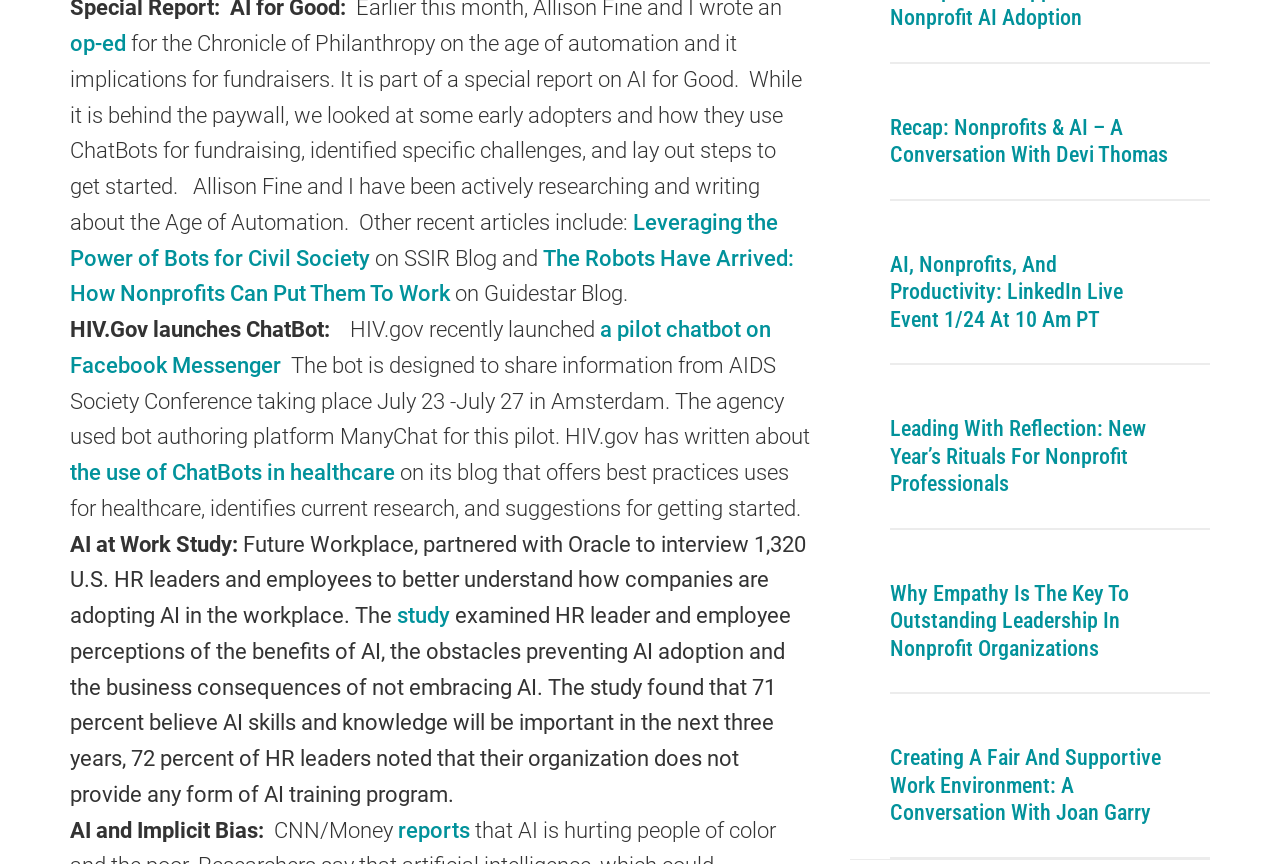What is the topic of the study mentioned in the text?
Examine the image closely and answer the question with as much detail as possible.

I read the text and found the mention of a study, which is about 'AI at Work'. This study was conducted by Future Workplace in partnership with Oracle.